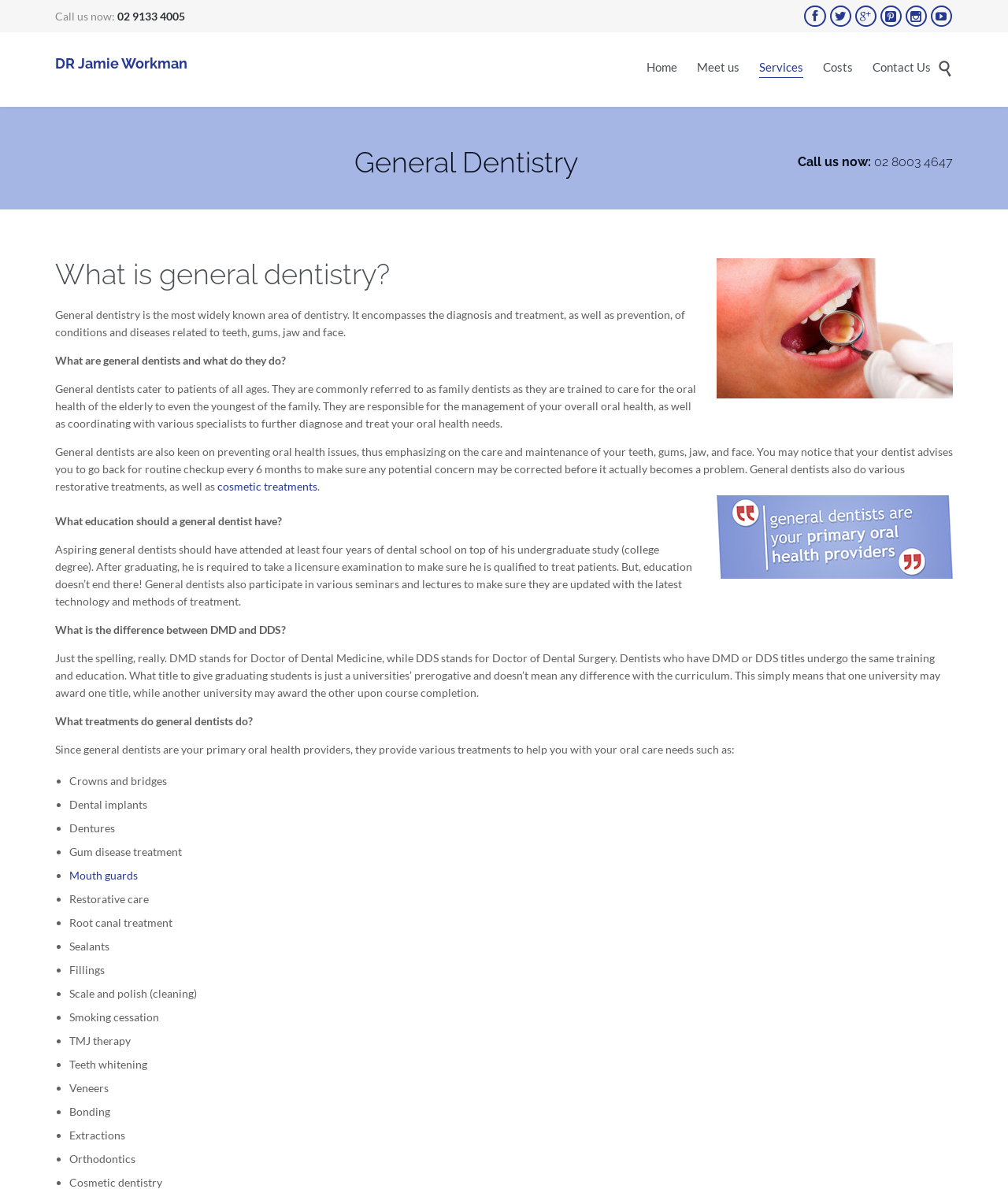Locate the bounding box coordinates of the element to click to perform the following action: 'Click the 'Call us now' link'. The coordinates should be given as four float values between 0 and 1, in the form of [left, top, right, bottom].

[0.055, 0.008, 0.116, 0.019]